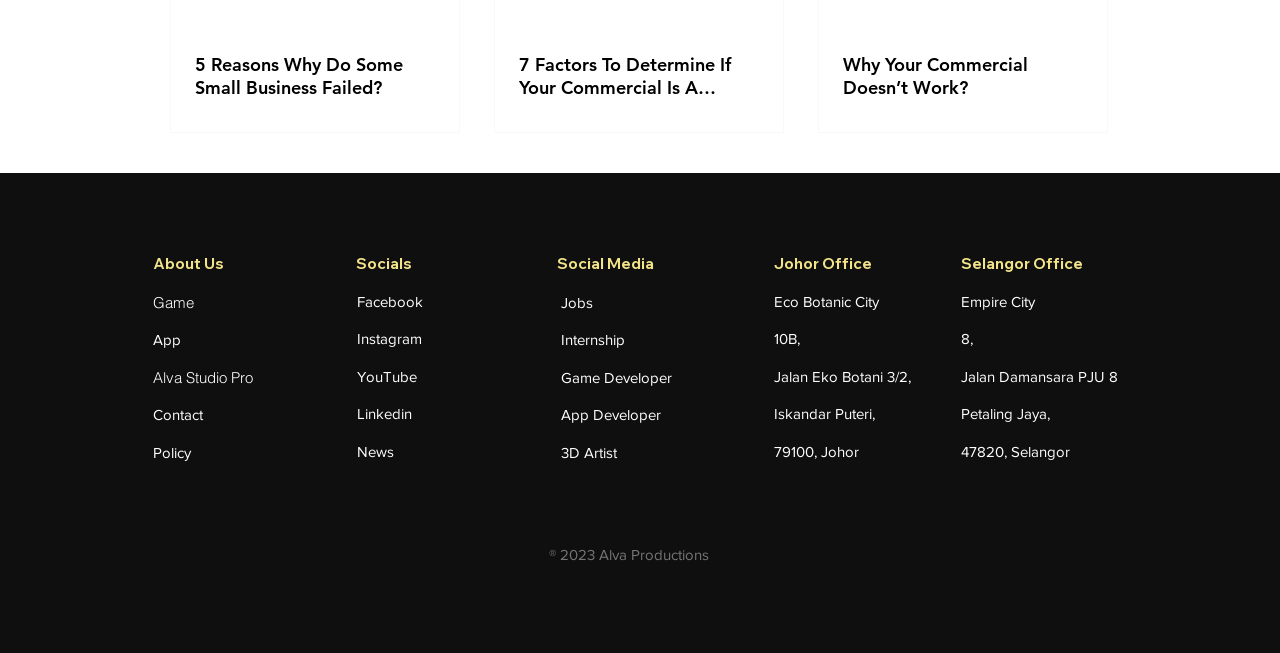Please respond to the question with a concise word or phrase:
What is the address of the Johor office?

Eco Botanic City, 10B, Jalan Eko Botani 3/2, Skandar Puteri, 79100, Johor